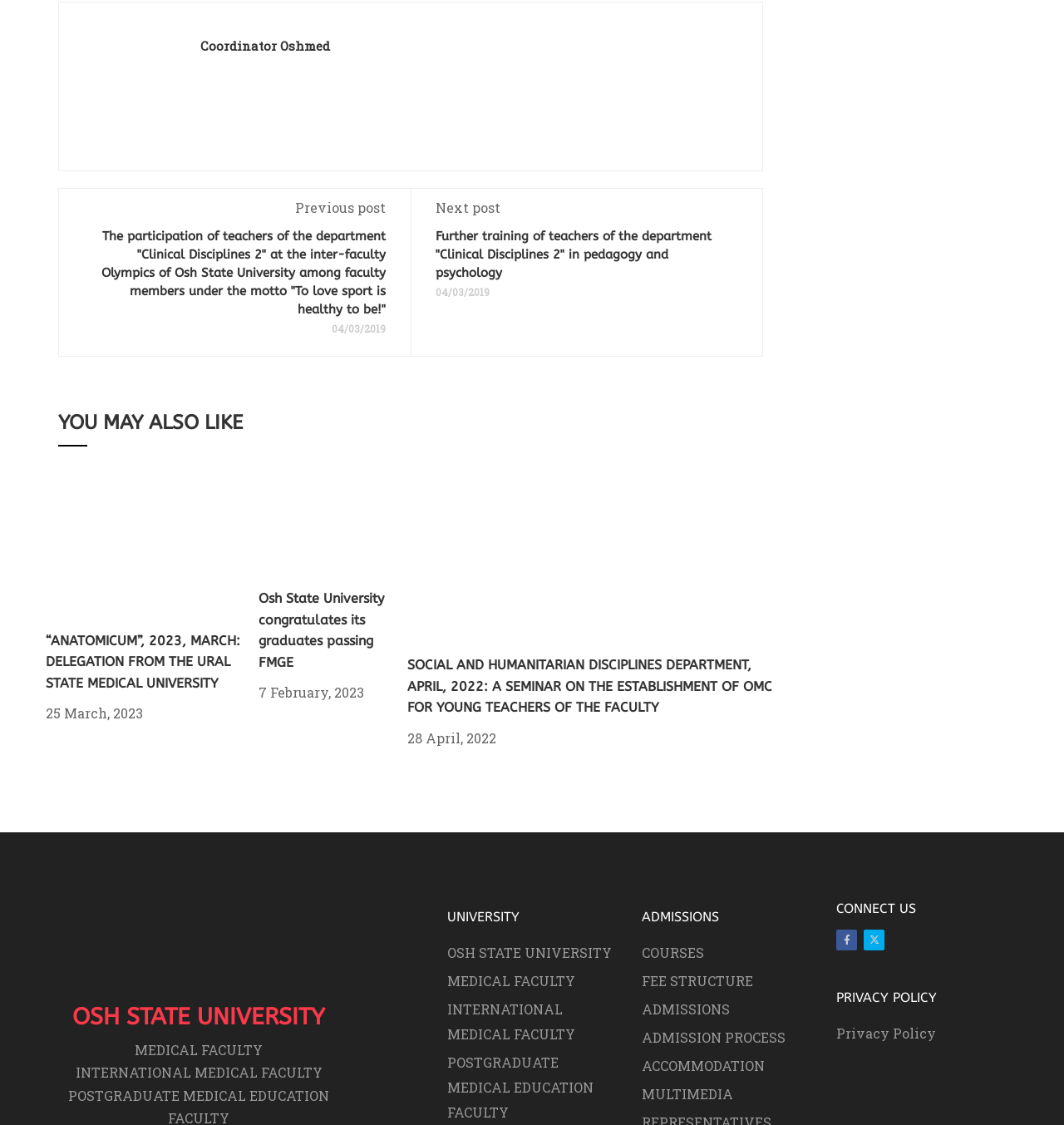Reply to the question below using a single word or brief phrase:
What is the social media platform represented by the icon ''?

Facebook